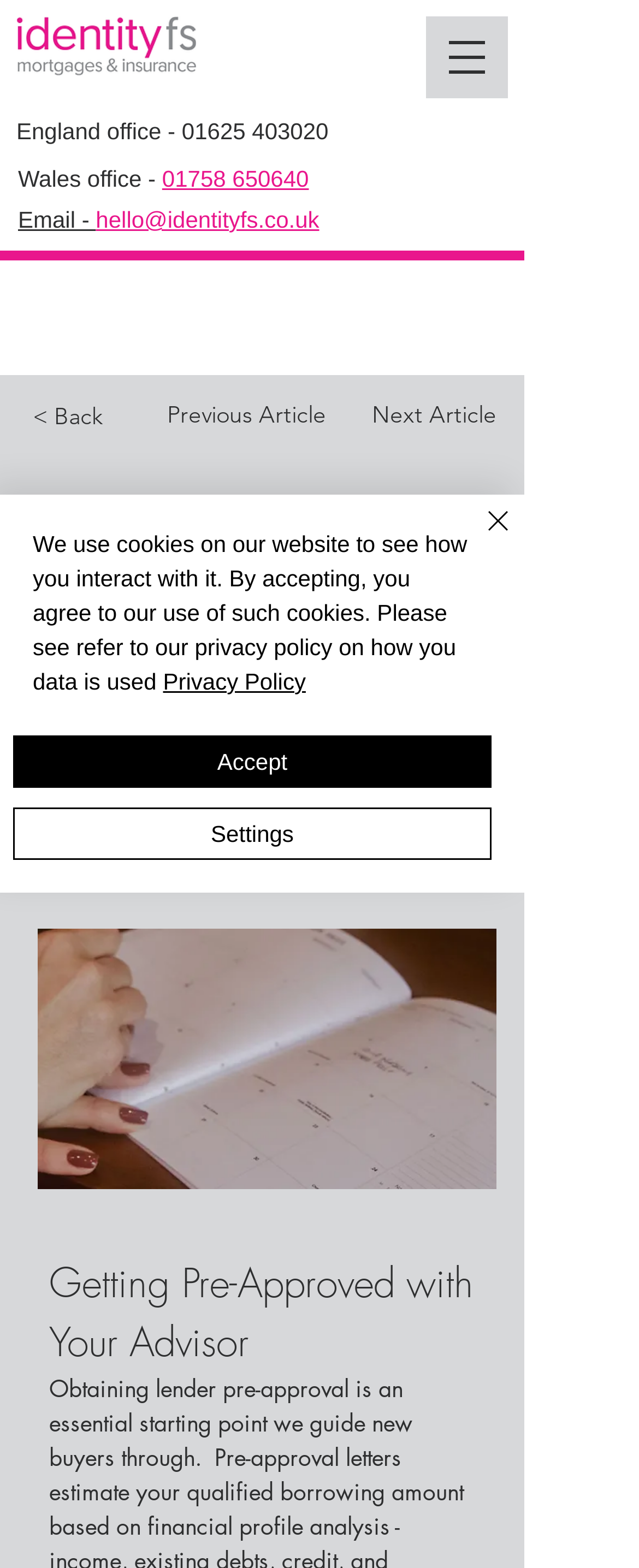Determine the bounding box coordinates of the clickable element to complete this instruction: "Chat with us". Provide the coordinates in the format of four float numbers between 0 and 1, [left, top, right, bottom].

[0.651, 0.5, 0.779, 0.553]